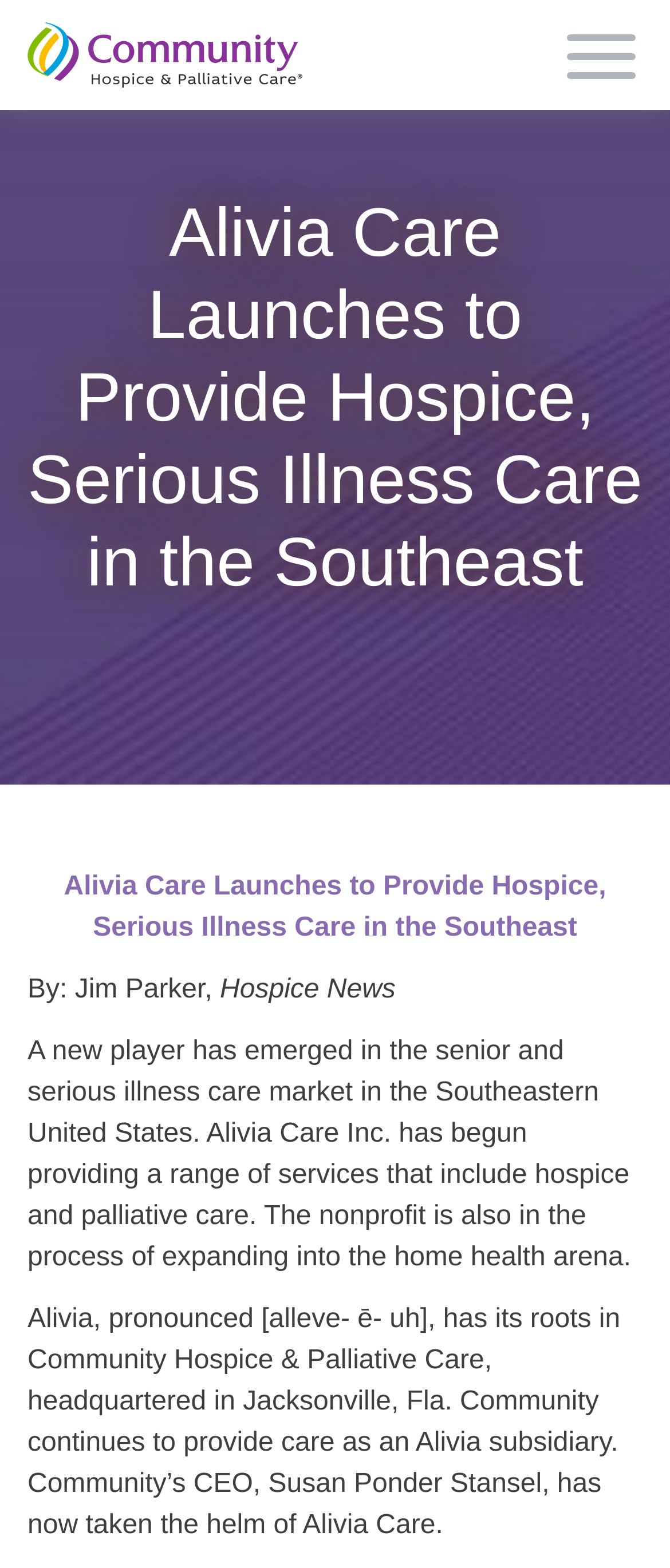Answer the following inquiry with a single word or phrase:
Who is the CEO of Alivia Care?

Susan Ponder Stansel